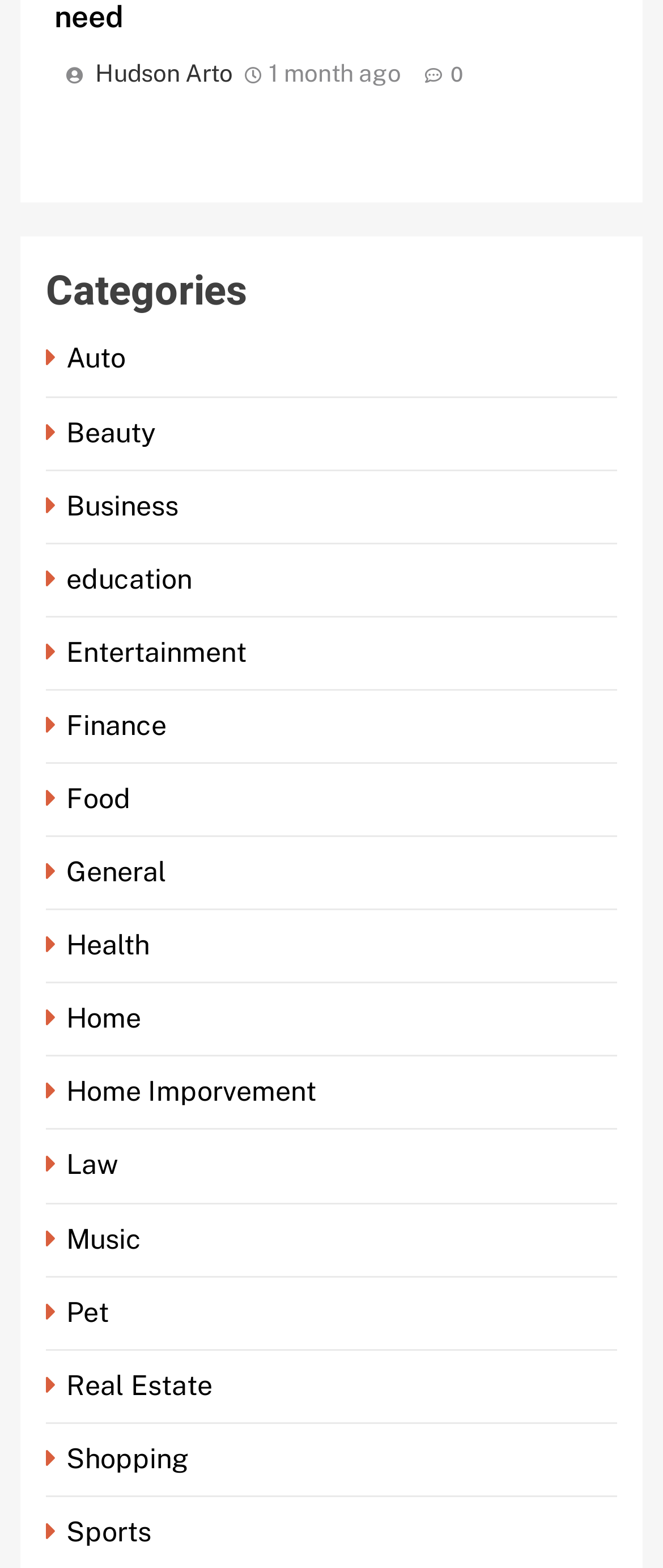Using the given description, provide the bounding box coordinates formatted as (top-left x, top-left y, bottom-right x, bottom-right y), with all values being floating point numbers between 0 and 1. Description: General

[0.069, 0.546, 0.264, 0.566]